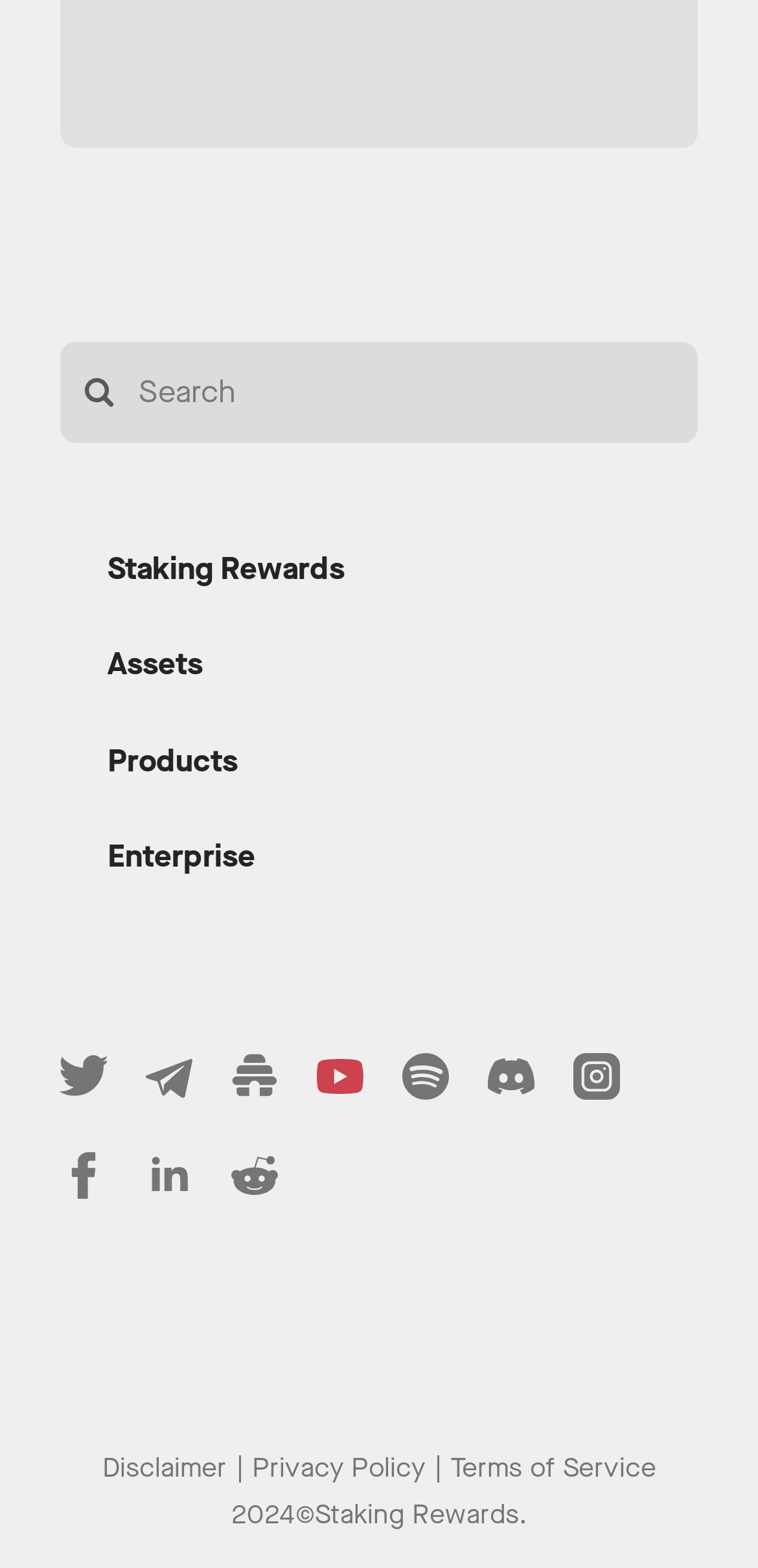Please identify the bounding box coordinates of the element on the webpage that should be clicked to follow this instruction: "Visit Twitter page". The bounding box coordinates should be given as four float numbers between 0 and 1, formatted as [left, top, right, bottom].

[0.08, 0.671, 0.142, 0.71]